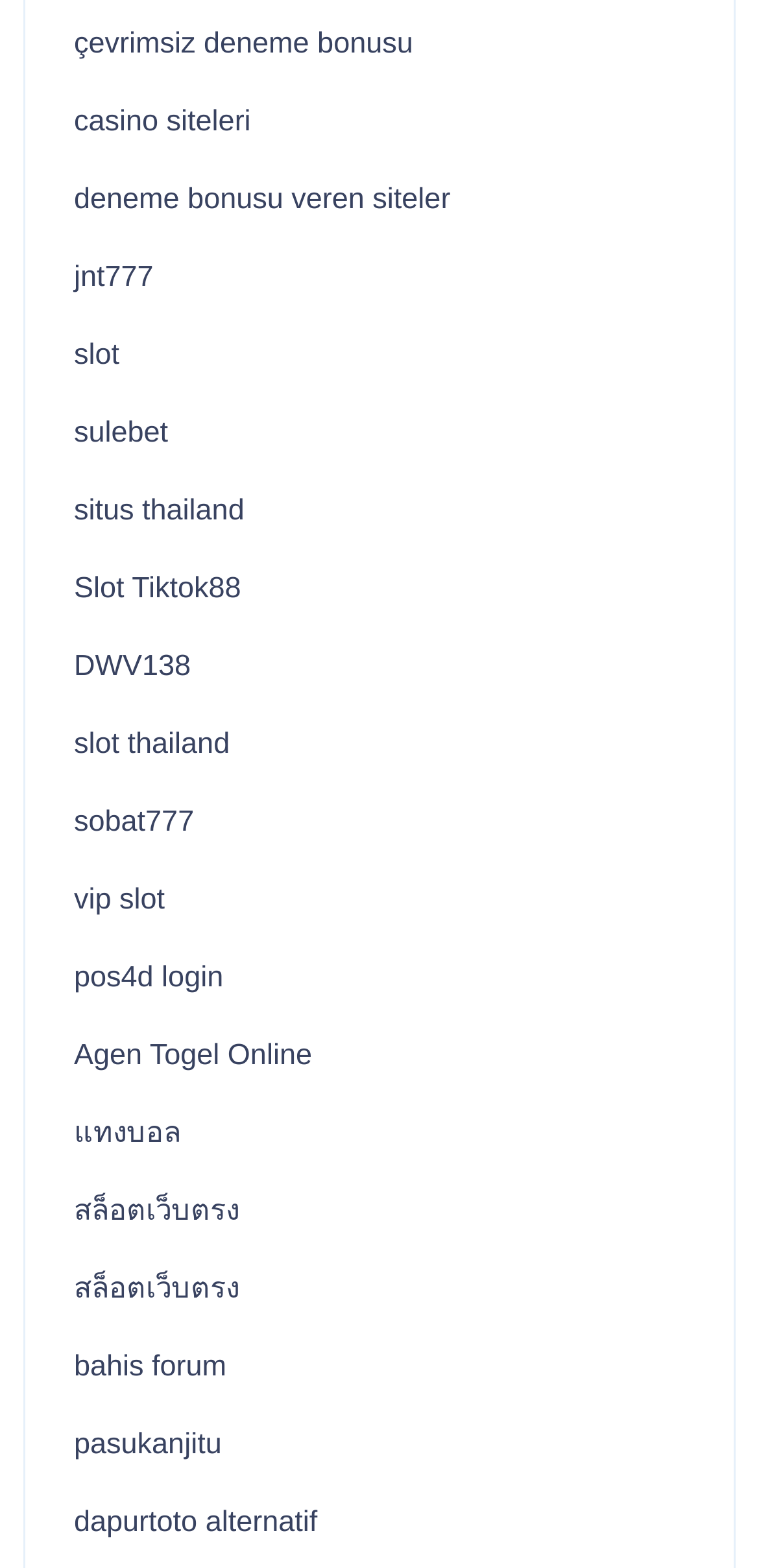Please specify the bounding box coordinates of the region to click in order to perform the following instruction: "check out sulebet".

[0.097, 0.265, 0.221, 0.286]